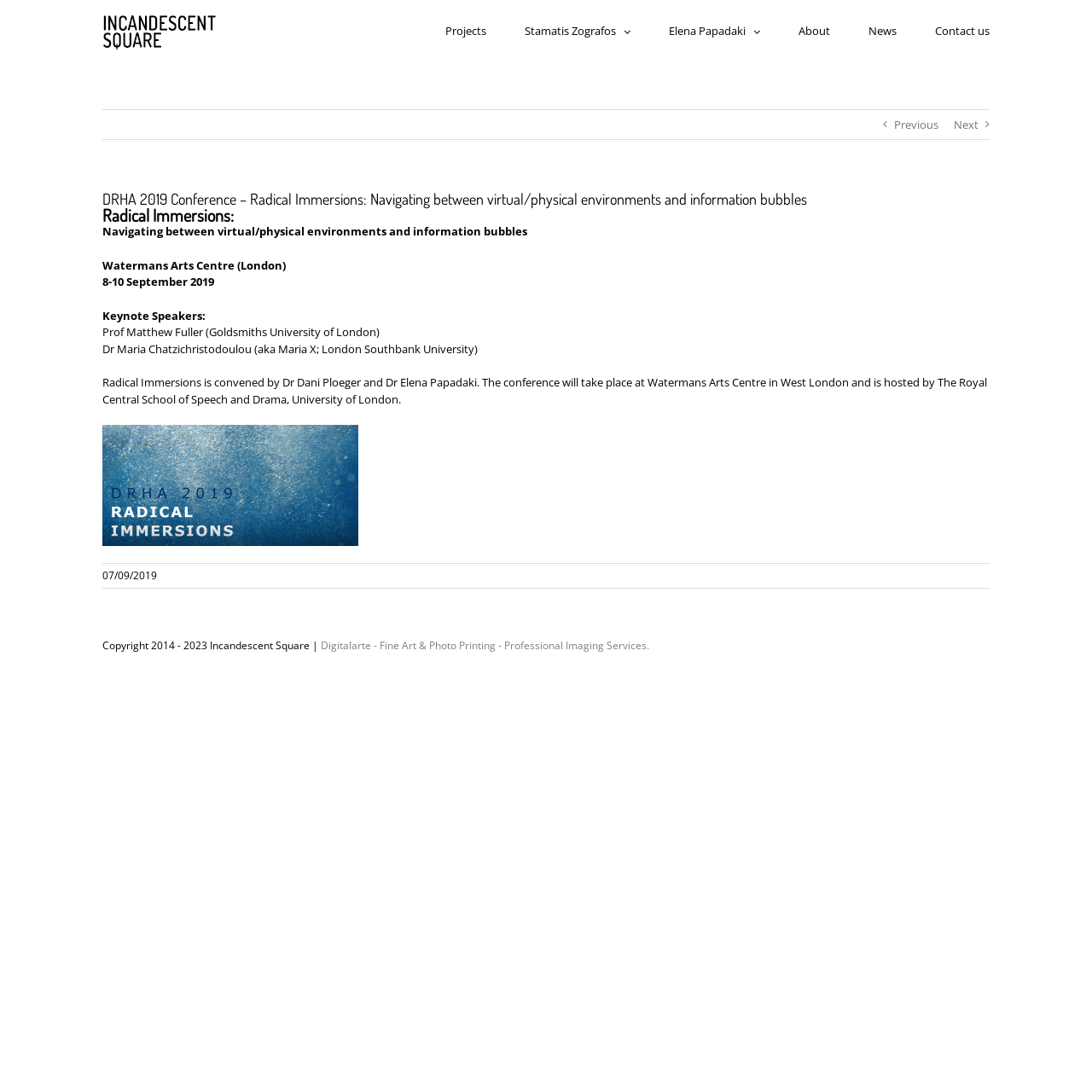Respond to the question below with a concise word or phrase:
What is the name of the conference?

DRHA 2019 Conference